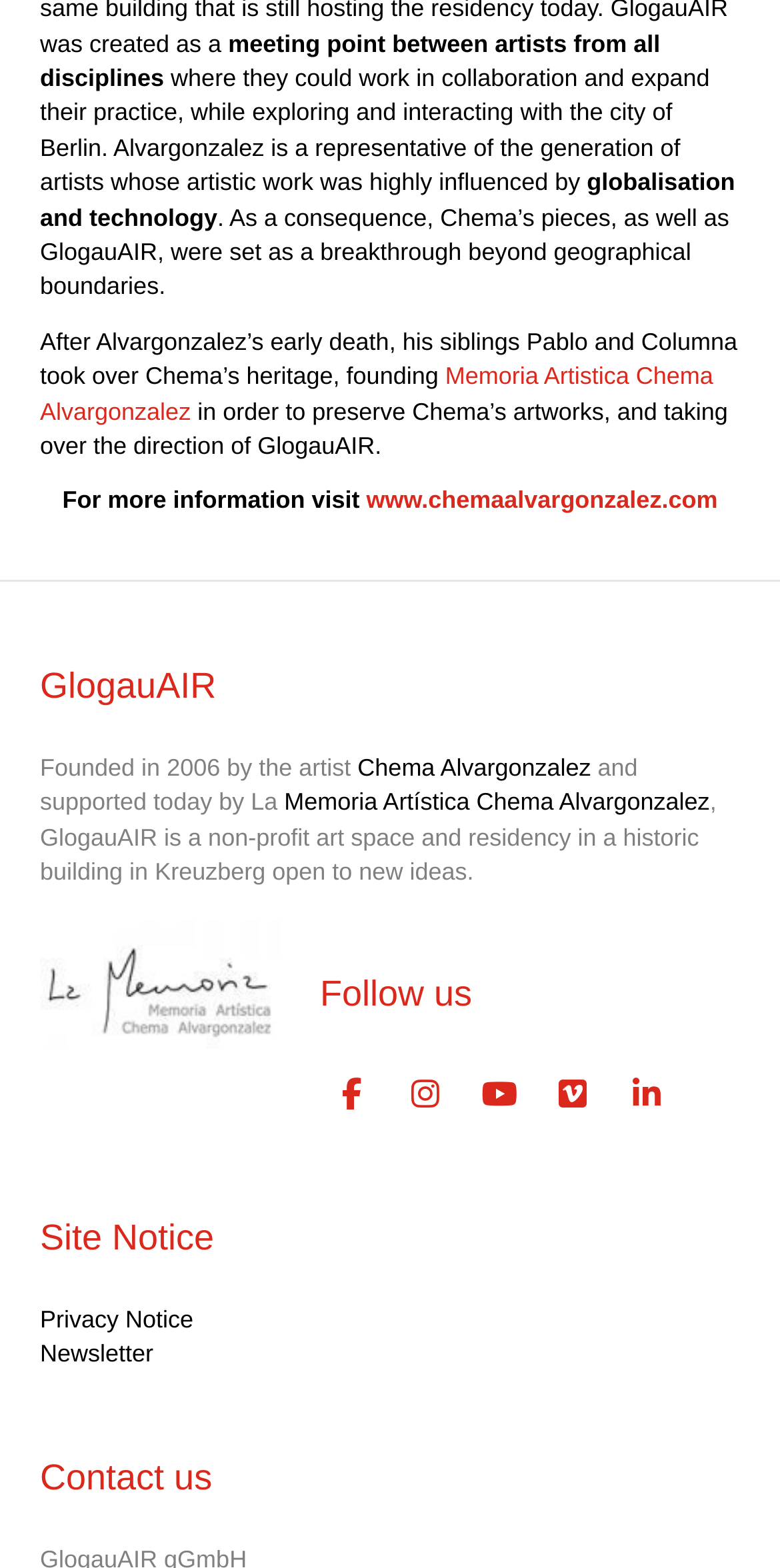How many social media platforms does GlogauAIR have?
From the details in the image, provide a complete and detailed answer to the question.

The answer can be found by counting the number of link elements under the heading 'Follow us', which are Facebook, Instagram, Youtube, Vimeo Square, and Linkedin, totaling 5 social media platforms.